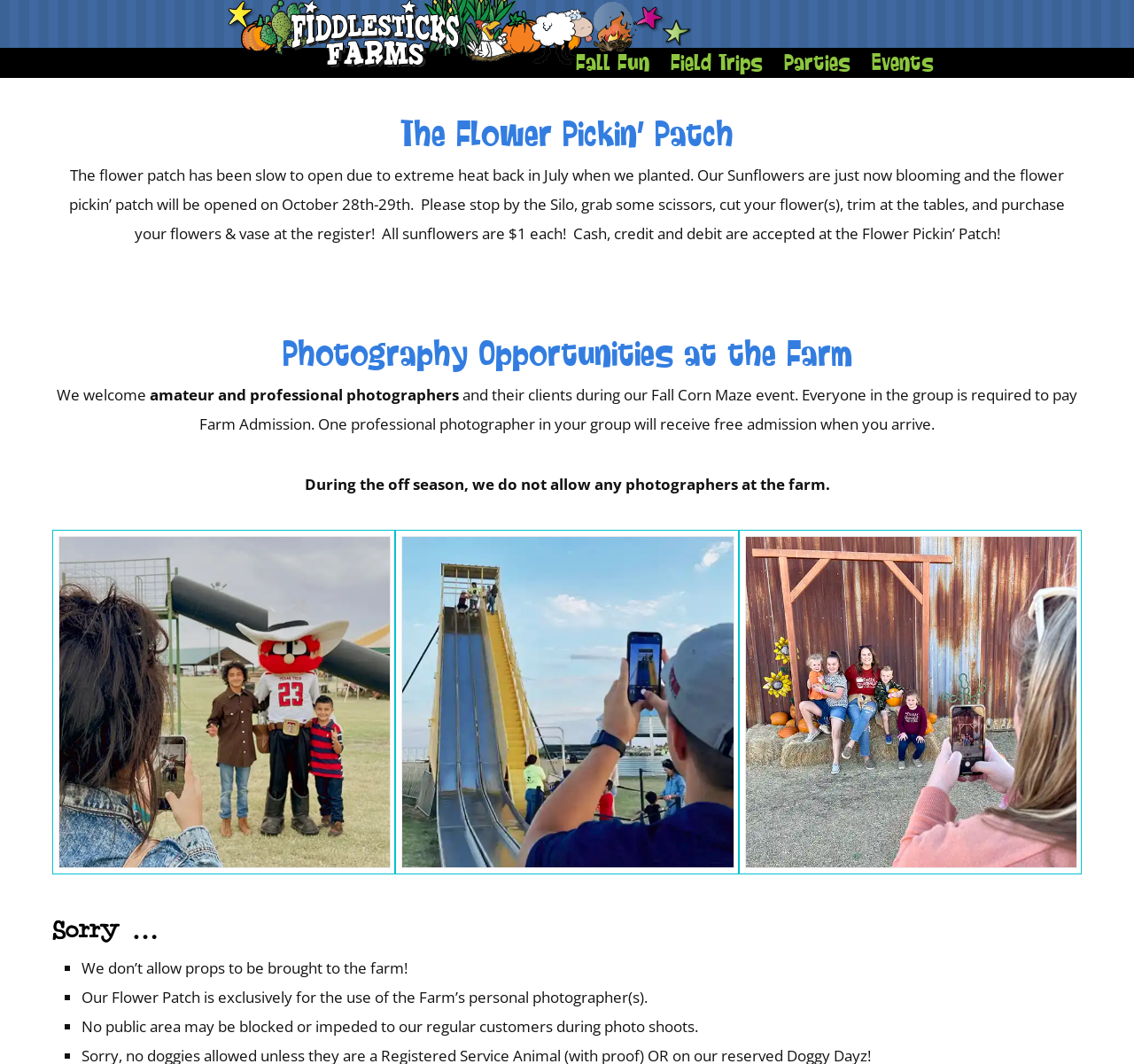Please answer the following question using a single word or phrase: 
Who is allowed free admission during the Fall Corn Maze event?

One professional photographer